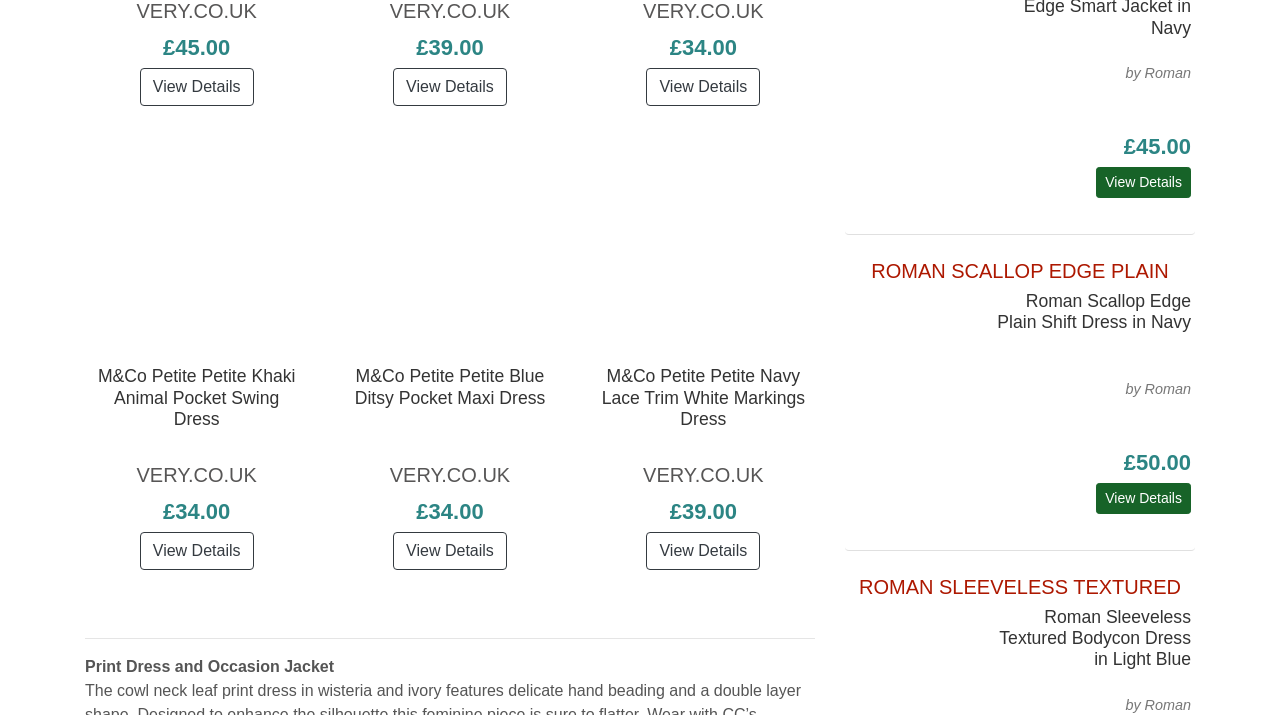Please pinpoint the bounding box coordinates for the region I should click to adhere to this instruction: "View details of Roman Scallop Edge Plain Shift Dress in Navy".

[0.856, 0.676, 0.93, 0.719]